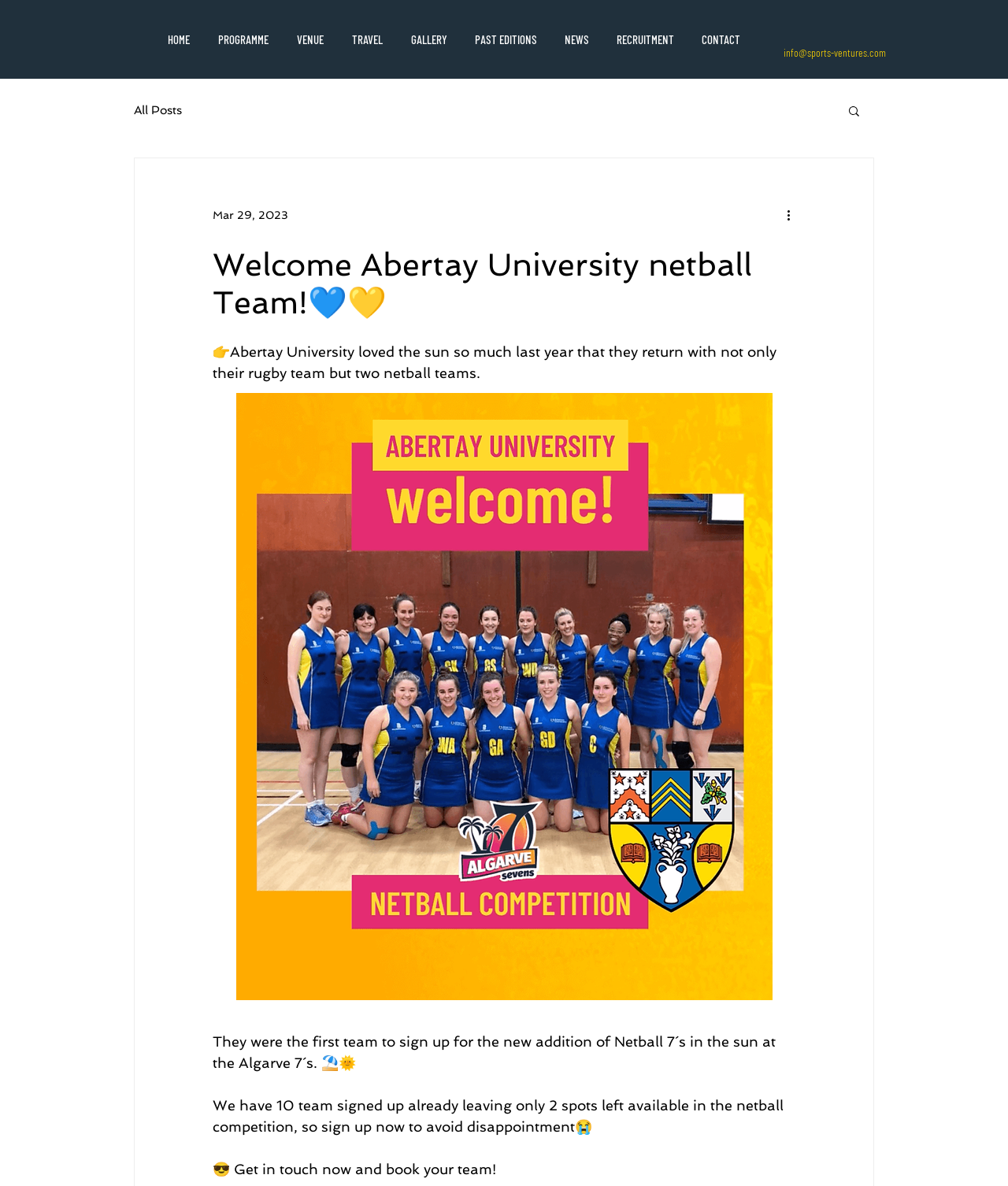Craft a detailed narrative of the webpage's structure and content.

The webpage is about Abertay University's netball team, with a warm and enthusiastic tone. At the top right corner, there is a social bar with links to Facebook, Twitter, and Instagram, each accompanied by an image of the respective social media platform's logo.

Below the social bar, there is a navigation menu with links to various sections of the website, including HOME, PROGRAMME, VENUE, TRAVEL, GALLERY, PAST EDITIONS, NEWS, RECRUITMENT, and CONTACT.

On the left side of the page, there is a blog navigation menu with a link to "All Posts". Next to it, there is a search button with a magnifying glass icon.

The main content of the page is a welcome message to Abertay University's netball team, with a heading that includes heart and love symbols. The message is divided into four paragraphs. The first paragraph mentions that Abertay University loved the sun so much last year that they are returning with not only their rugby team but two netball teams. The second paragraph states that they were the first team to sign up for the new addition of Netball 7´s in the sun at the Algarve 7´s.

The third paragraph informs that there are already 10 teams signed up, leaving only 2 spots left available in the netball competition, and encourages readers to sign up now to avoid disappointment. The final paragraph is a call-to-action, urging readers to get in touch and book their team.

At the bottom of the page, there is a link to "info@sports-ventures.com" and a button with a "More actions" label.